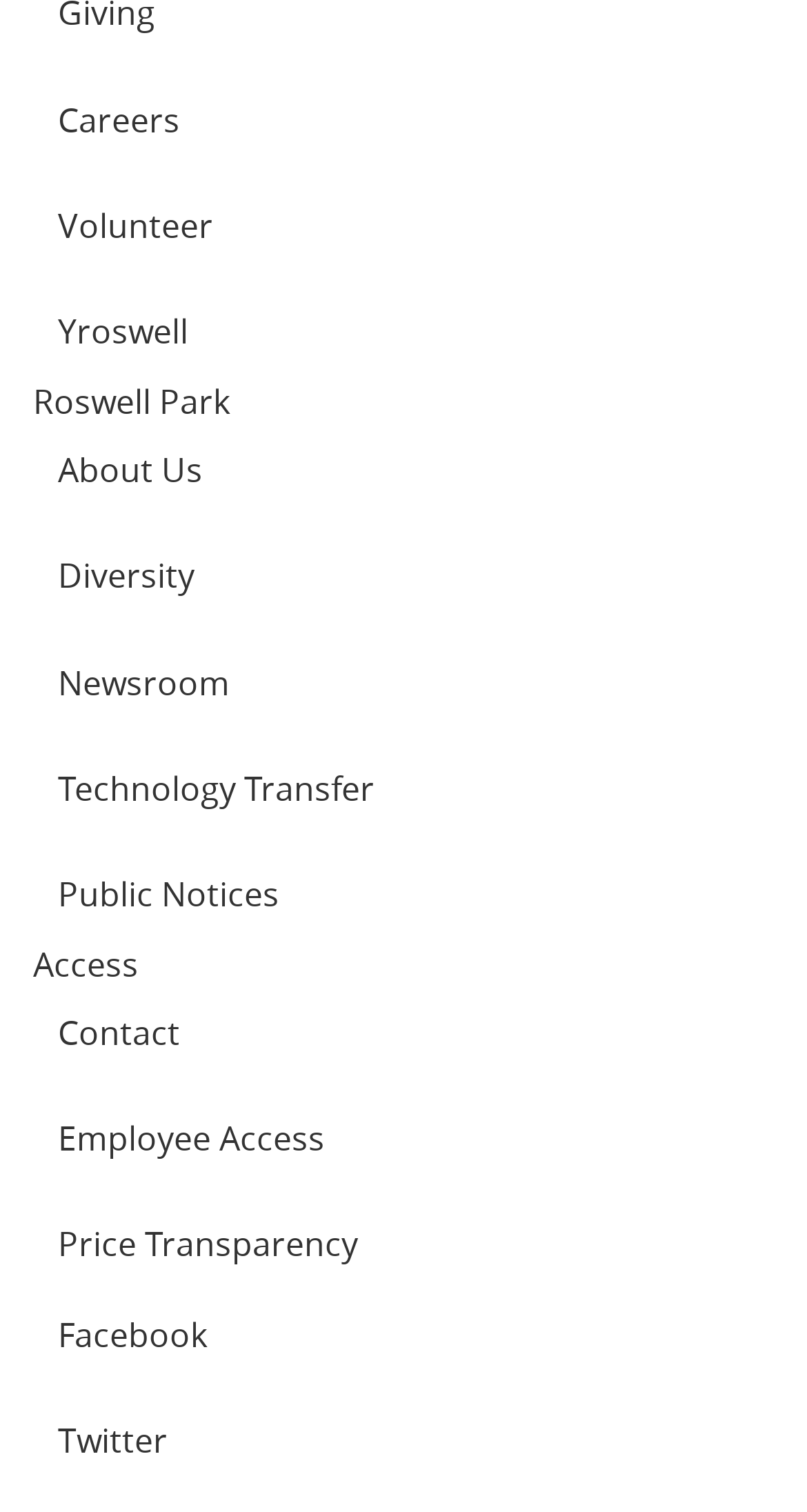Answer the question in a single word or phrase:
What is the last link in the second navigation menu?

Price Transparency